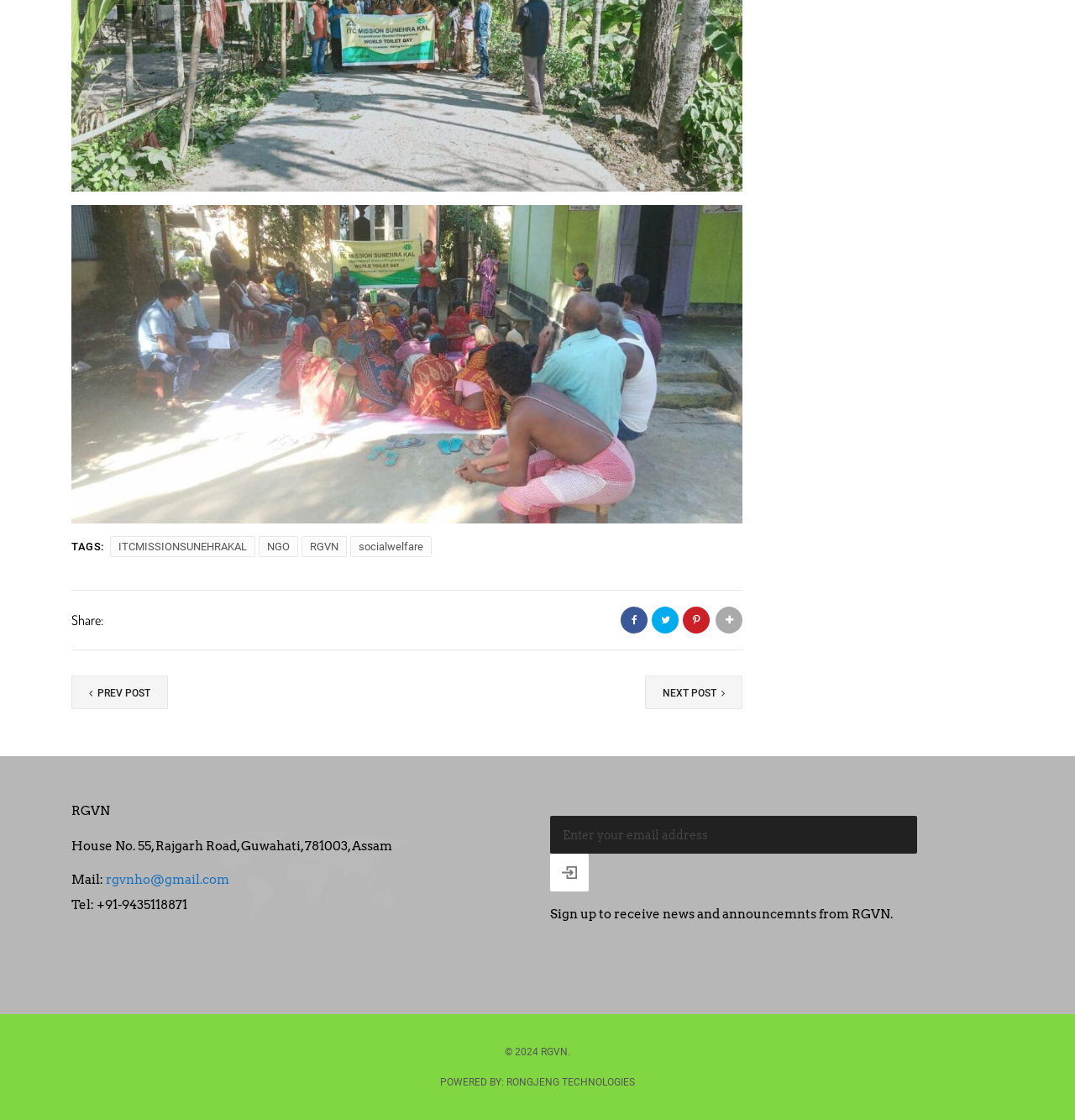Extract the bounding box coordinates of the UI element described: "name="EMAIL" placeholder="Enter your email address"". Provide the coordinates in the format [left, top, right, bottom] with values ranging from 0 to 1.

[0.512, 0.728, 0.853, 0.762]